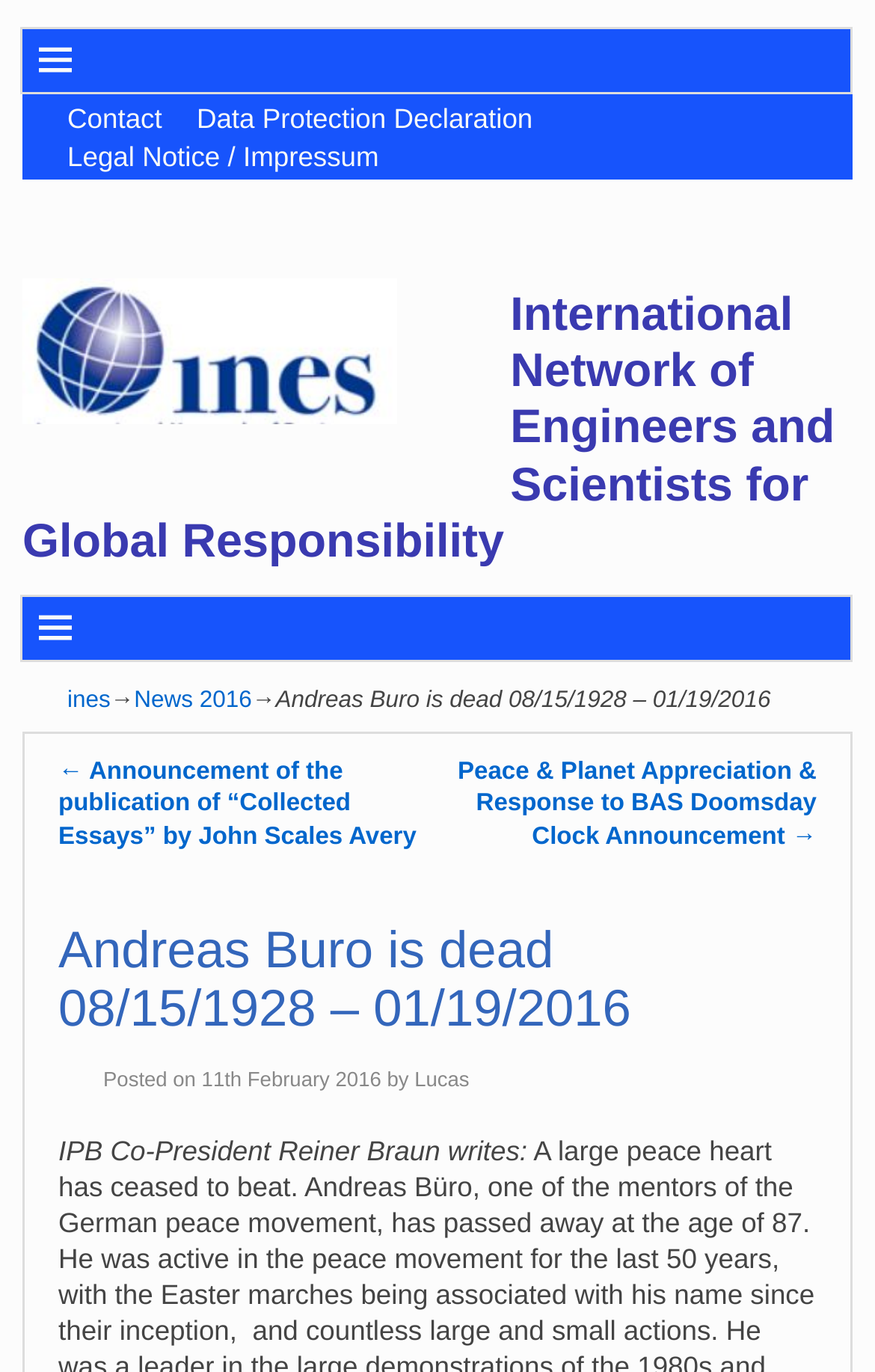Can you identify the bounding box coordinates of the clickable region needed to carry out this instruction: 'Visit Data Protection Declaration'? The coordinates should be four float numbers within the range of 0 to 1, stated as [left, top, right, bottom].

[0.225, 0.076, 0.609, 0.098]